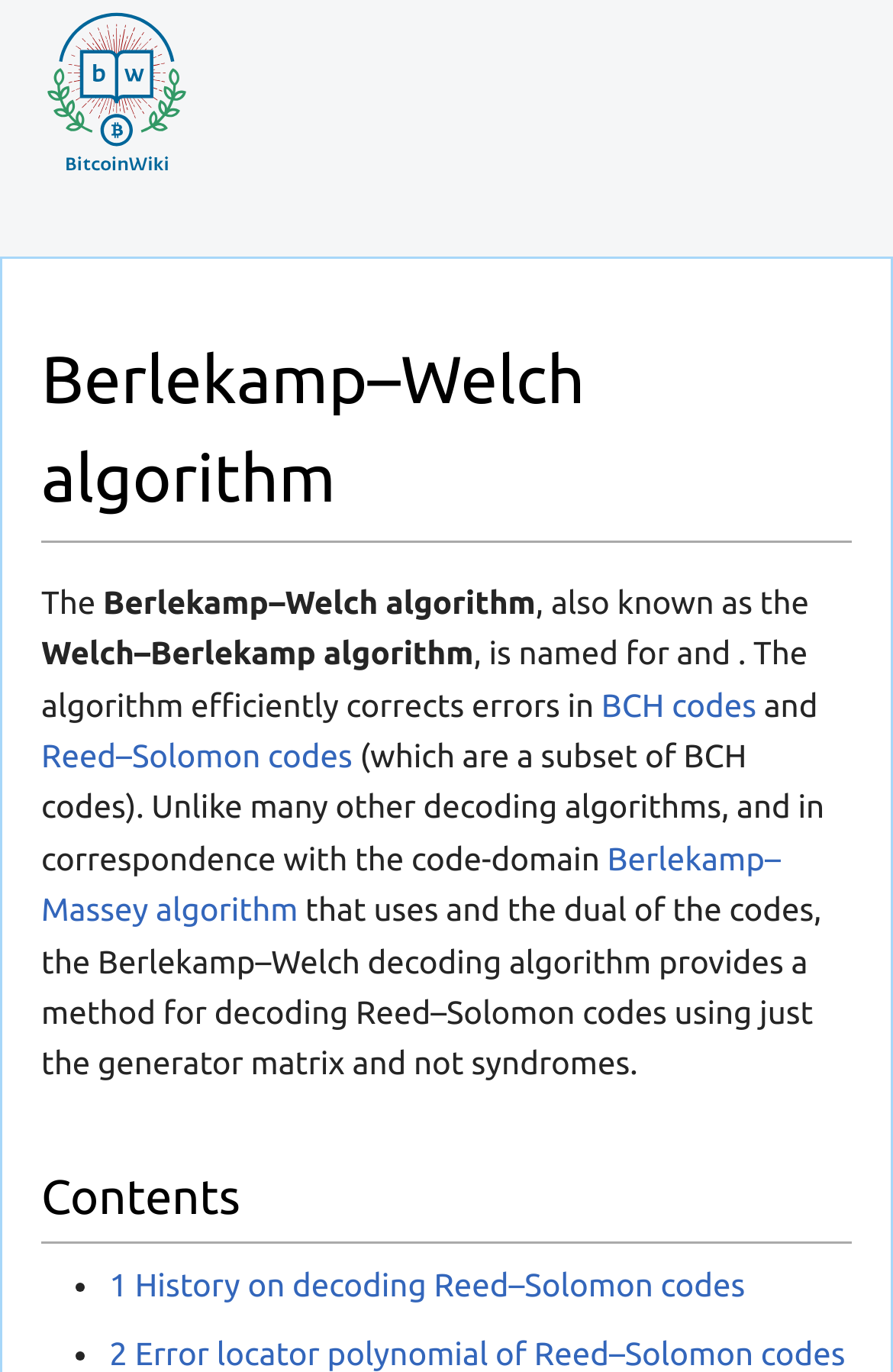What is the name of the algorithm that uses the generator matrix and not syndromes?
Provide a detailed and extensive answer to the question.

I determined the answer by reading the text 'the Berlekamp–Welch decoding algorithm provides a method for decoding Reed–Solomon codes using just the generator matrix and not syndromes' which indicates that the Berlekamp–Welch decoding algorithm is the one that uses the generator matrix and not syndromes.